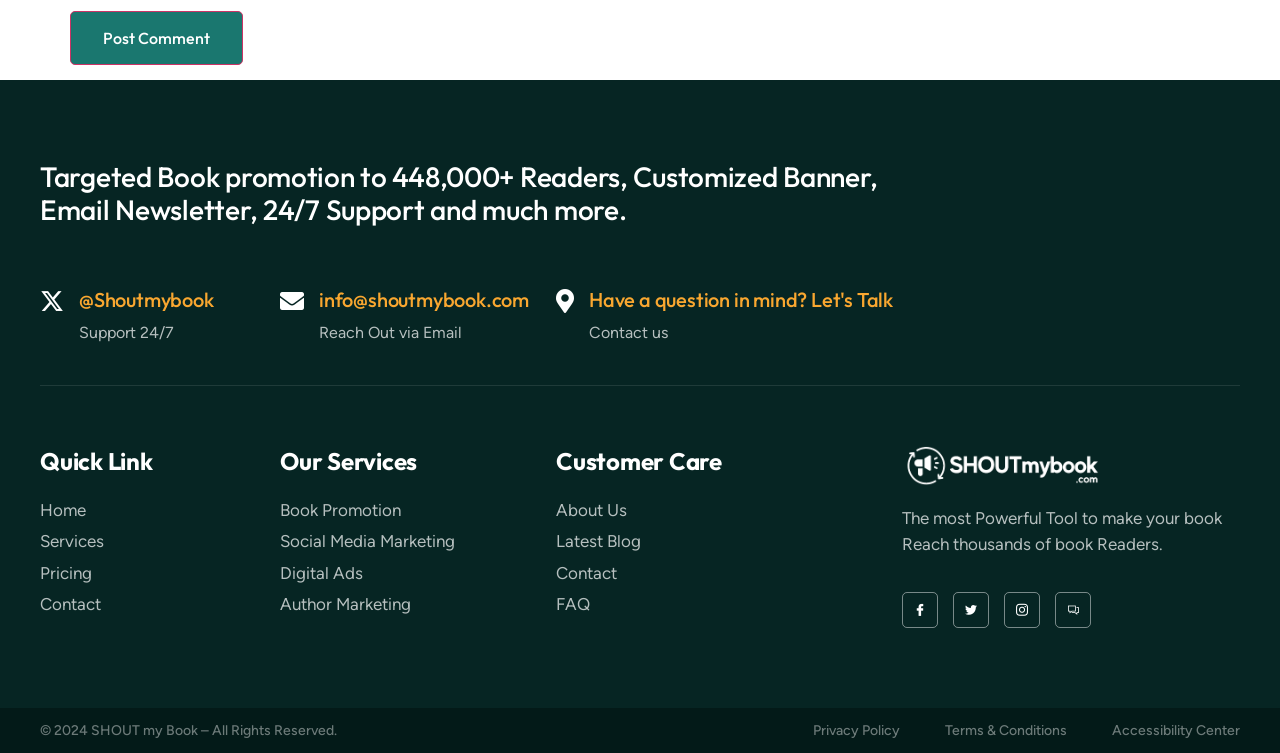Identify the bounding box of the UI element that matches this description: "Services".

[0.031, 0.703, 0.219, 0.736]